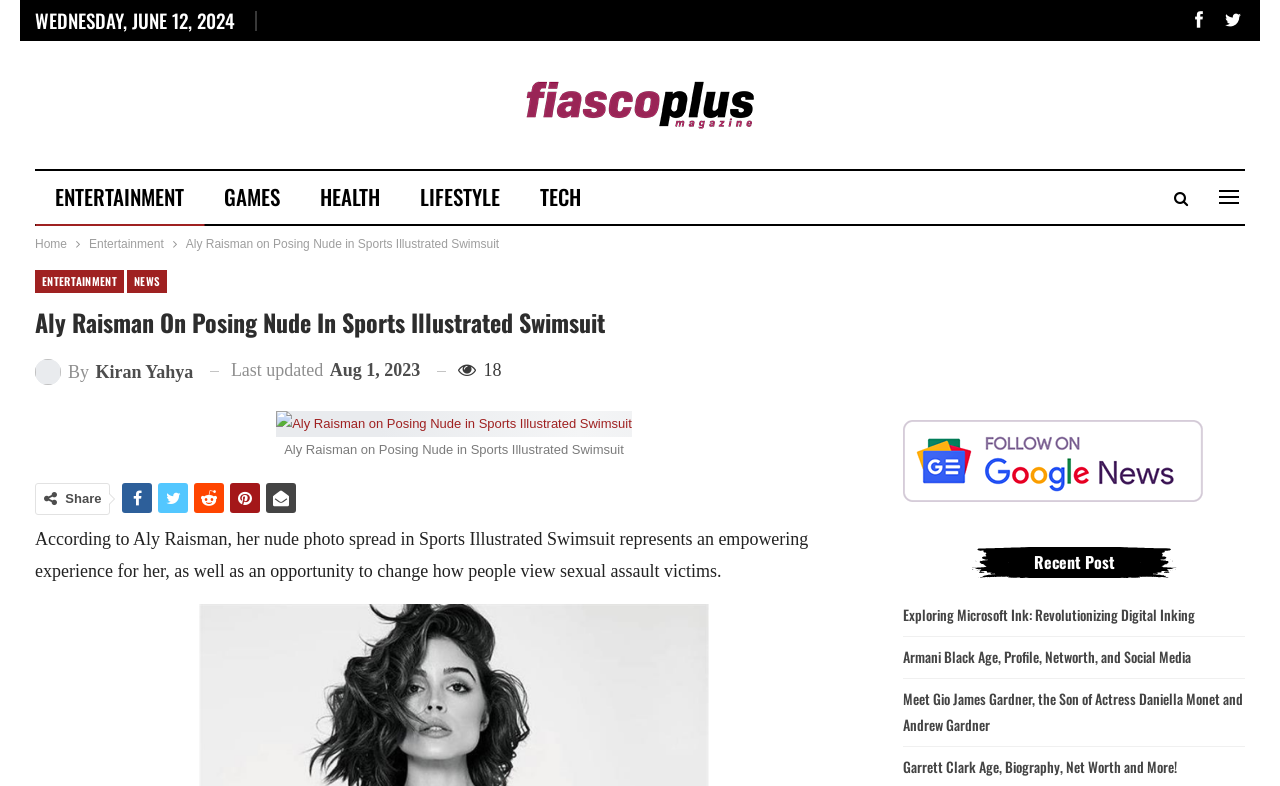Locate the bounding box coordinates of the element you need to click to accomplish the task described by this instruction: "Read the recent post 'Exploring Microsoft Ink: Revolutionizing Digital Inking'".

[0.705, 0.769, 0.934, 0.796]